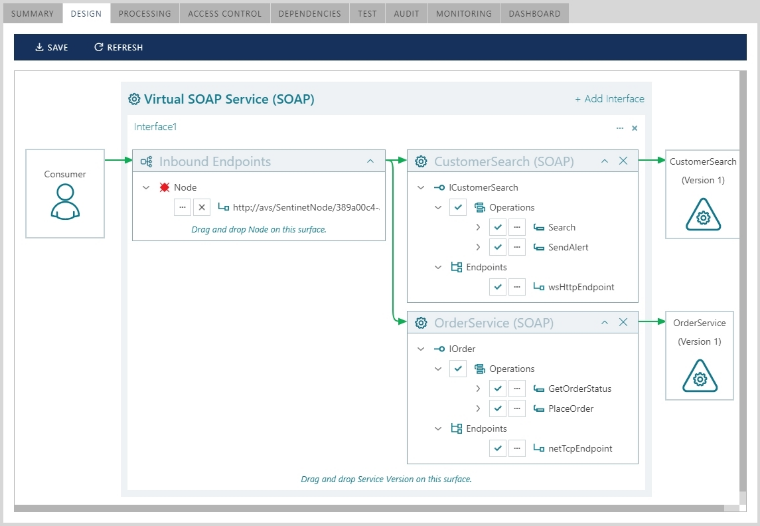Given the content of the image, can you provide a detailed answer to the question?
How many business services are aggregated in the interface?

The interface aggregates two business services, which are 'CustomerSearch' and 'OrderService', as shown in the screenshot of the Sentinet Virtual Services Graphical Designer.